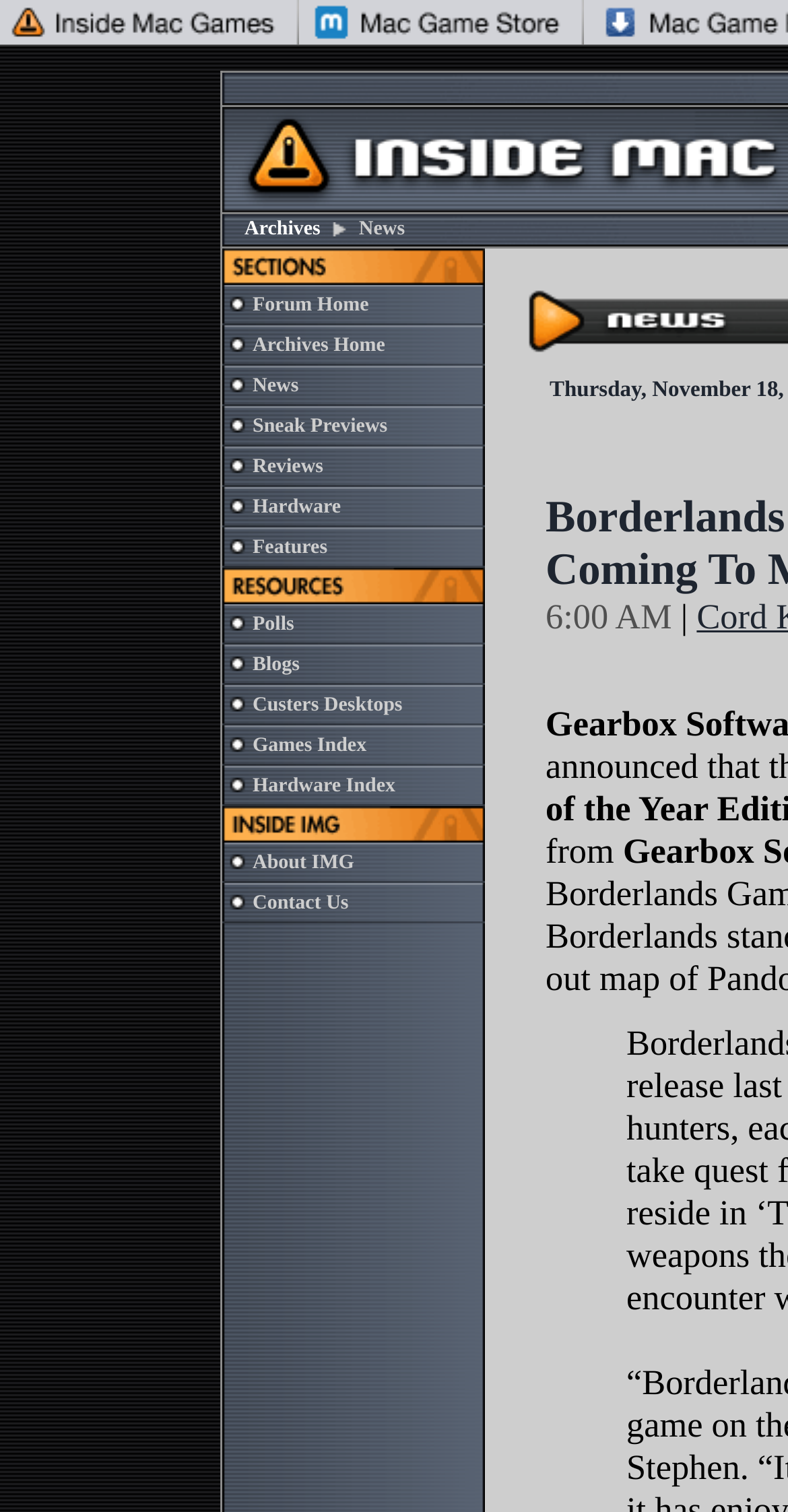Provide the bounding box coordinates of the section that needs to be clicked to accomplish the following instruction: "Read the Reviews section."

[0.321, 0.301, 0.41, 0.316]